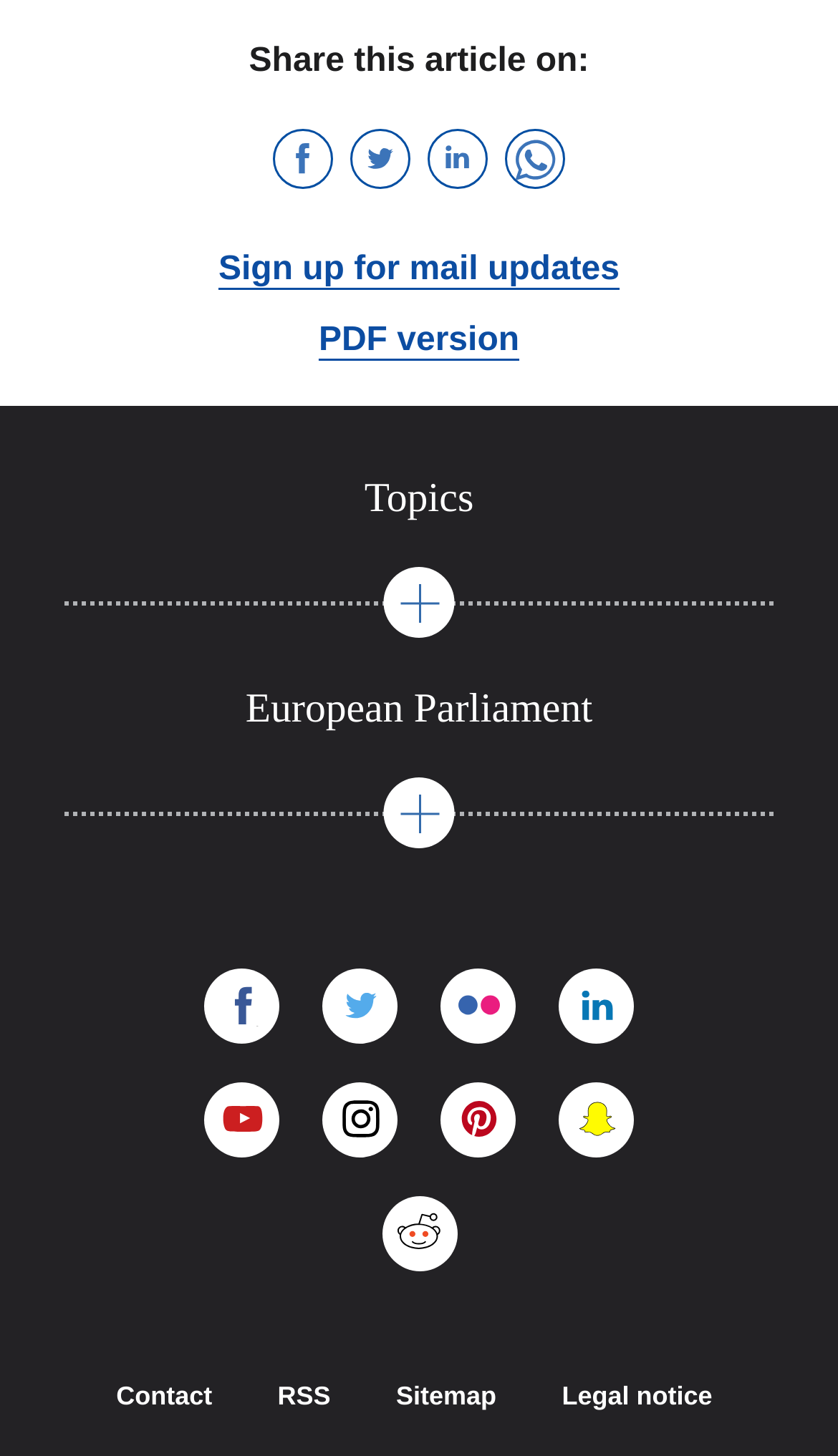Please determine the bounding box coordinates of the element's region to click for the following instruction: "Check out Parliament on Facebook".

[0.244, 0.665, 0.333, 0.729]